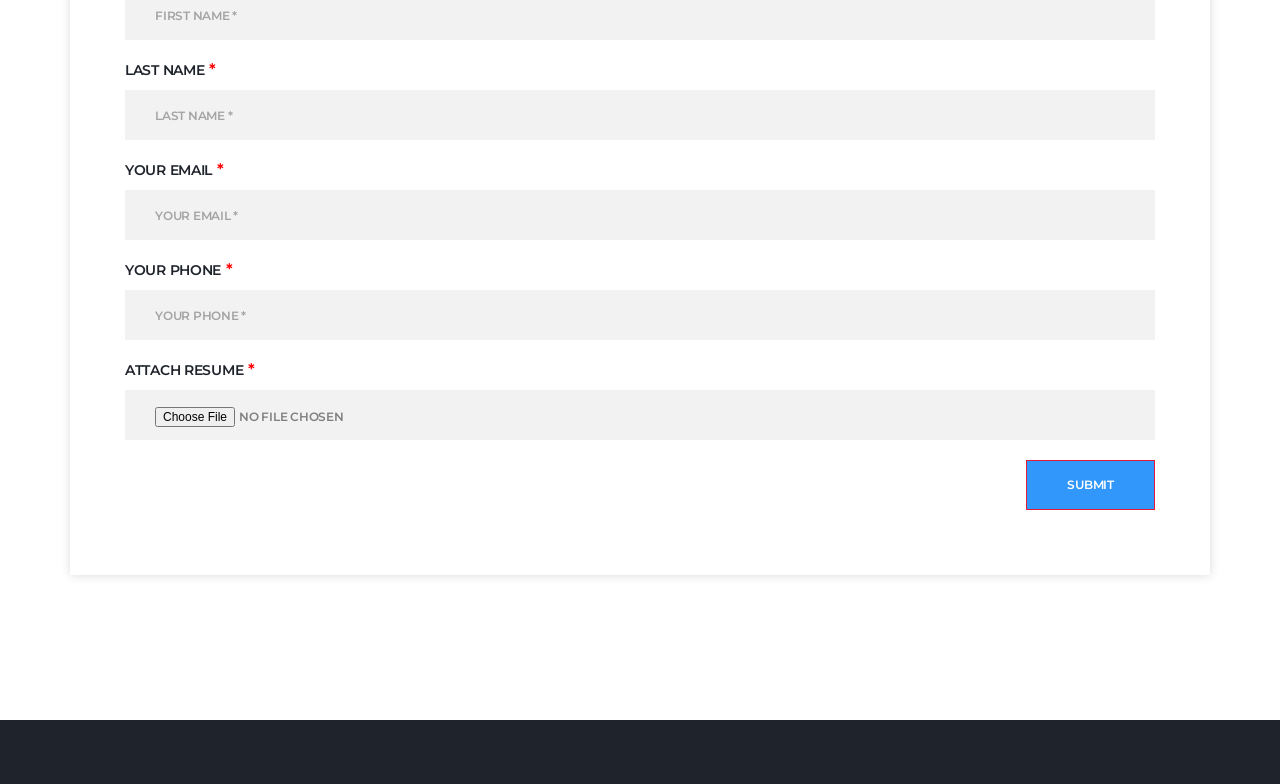What is the position of the 'SUBMIT' button?
Please provide a detailed and thorough answer to the question.

The 'SUBMIT' button is located at the bottom right of the webpage because its bounding box coordinates are [0.802, 0.587, 0.902, 0.65], which indicates that it is positioned at the right side of the webpage and below all the other elements.